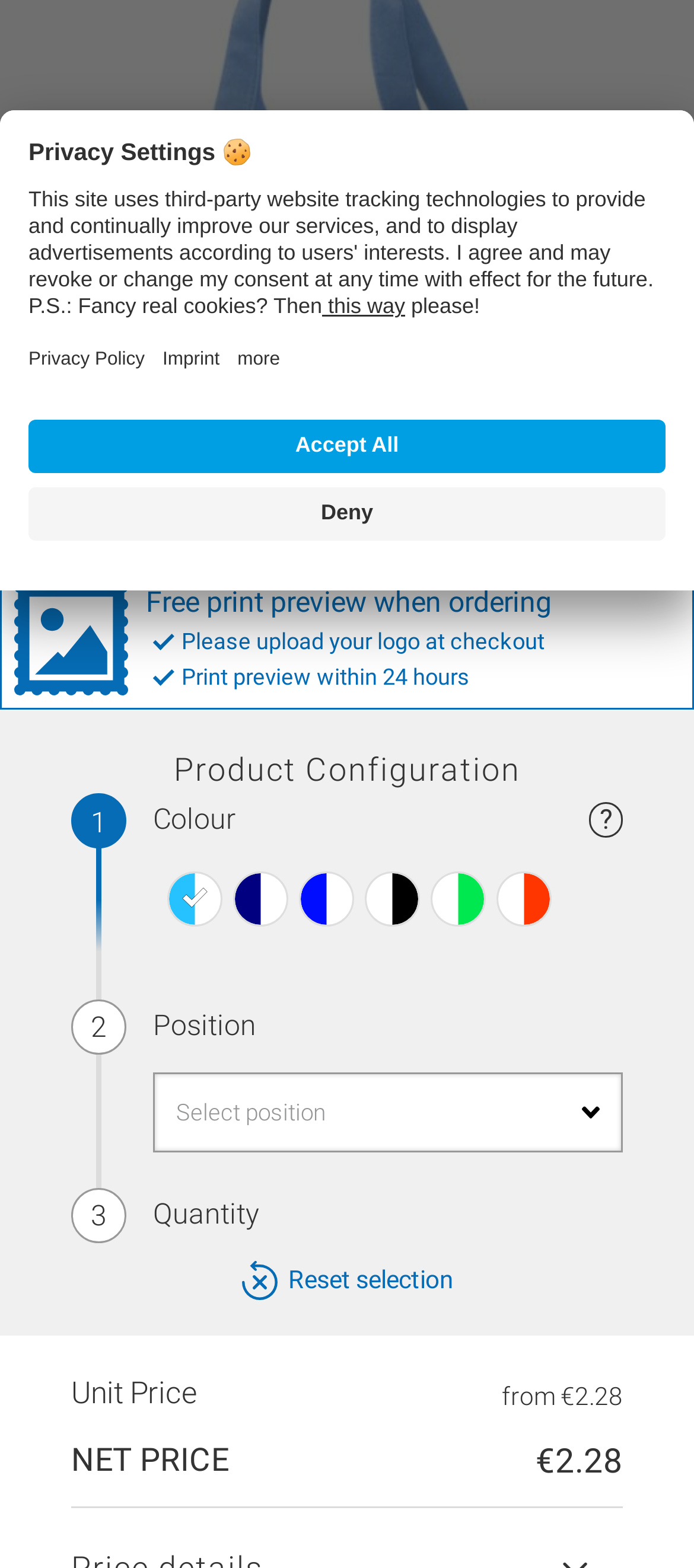Extract the bounding box coordinates for the UI element described as: "Deny".

[0.041, 0.311, 0.959, 0.345]